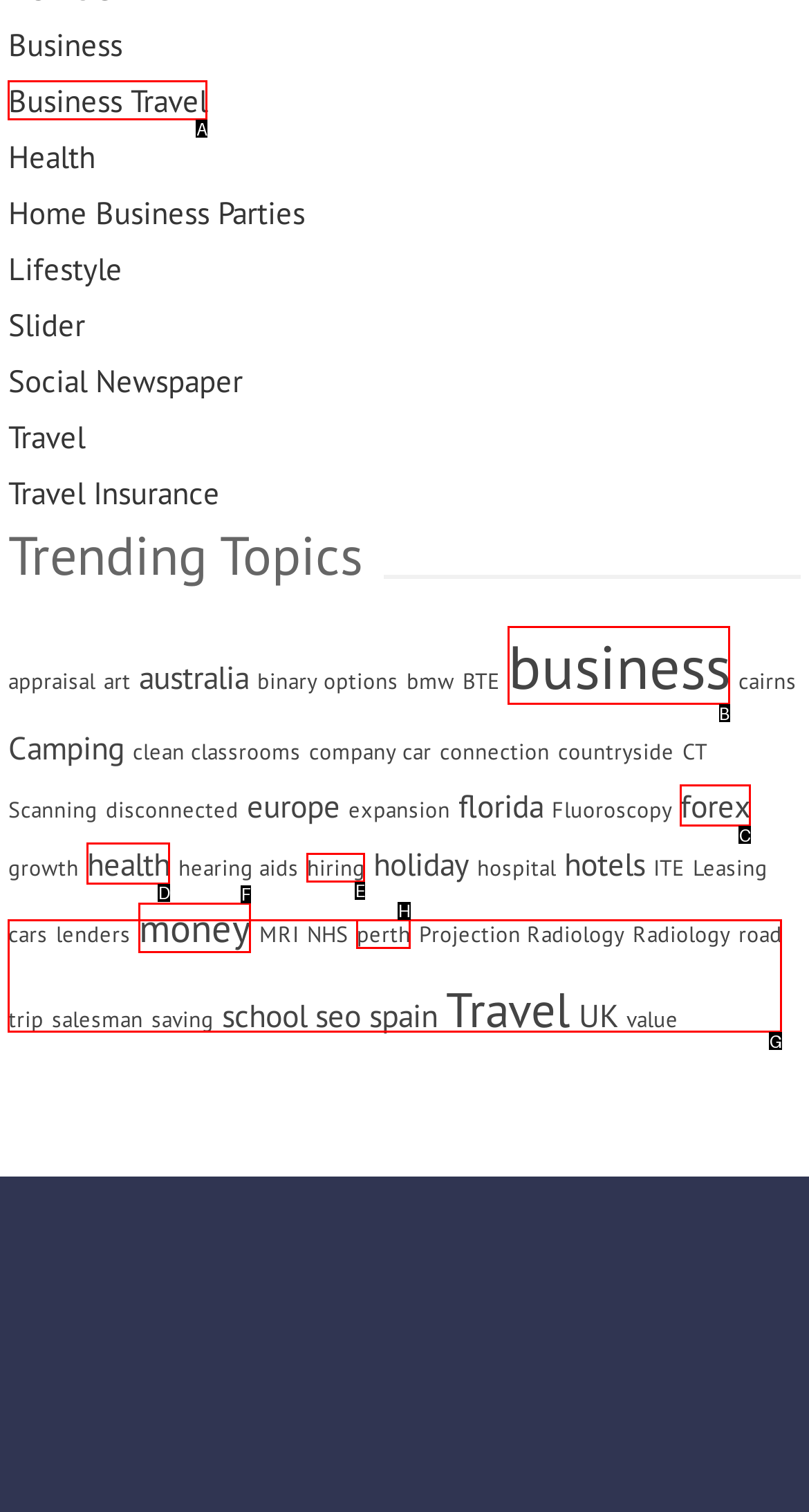Identify the letter of the correct UI element to fulfill the task: Explore business topics from the given options in the screenshot.

B